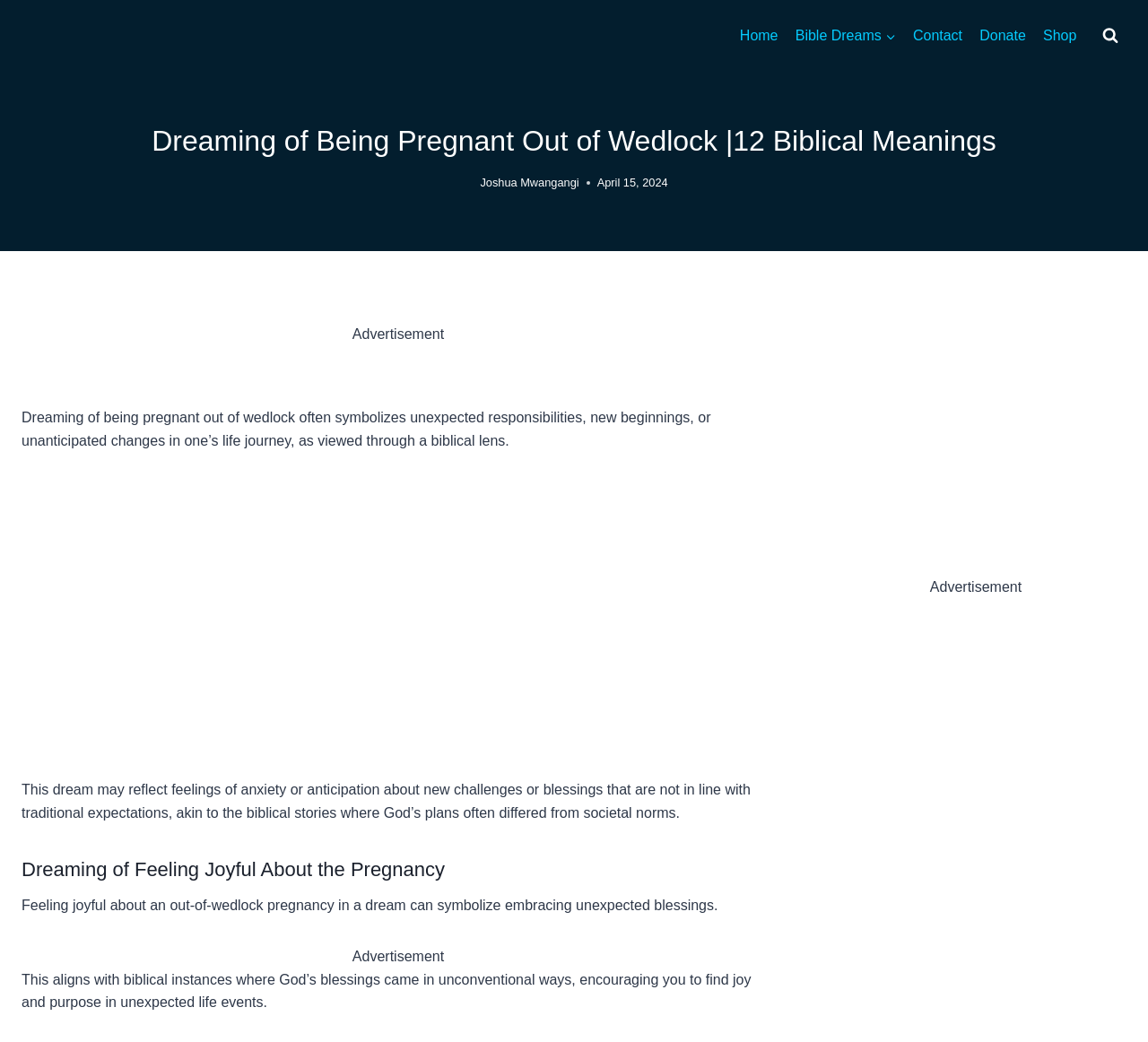Identify the coordinates of the bounding box for the element that must be clicked to accomplish the instruction: "click the biblicaldreamz logo".

[0.019, 0.026, 0.144, 0.043]